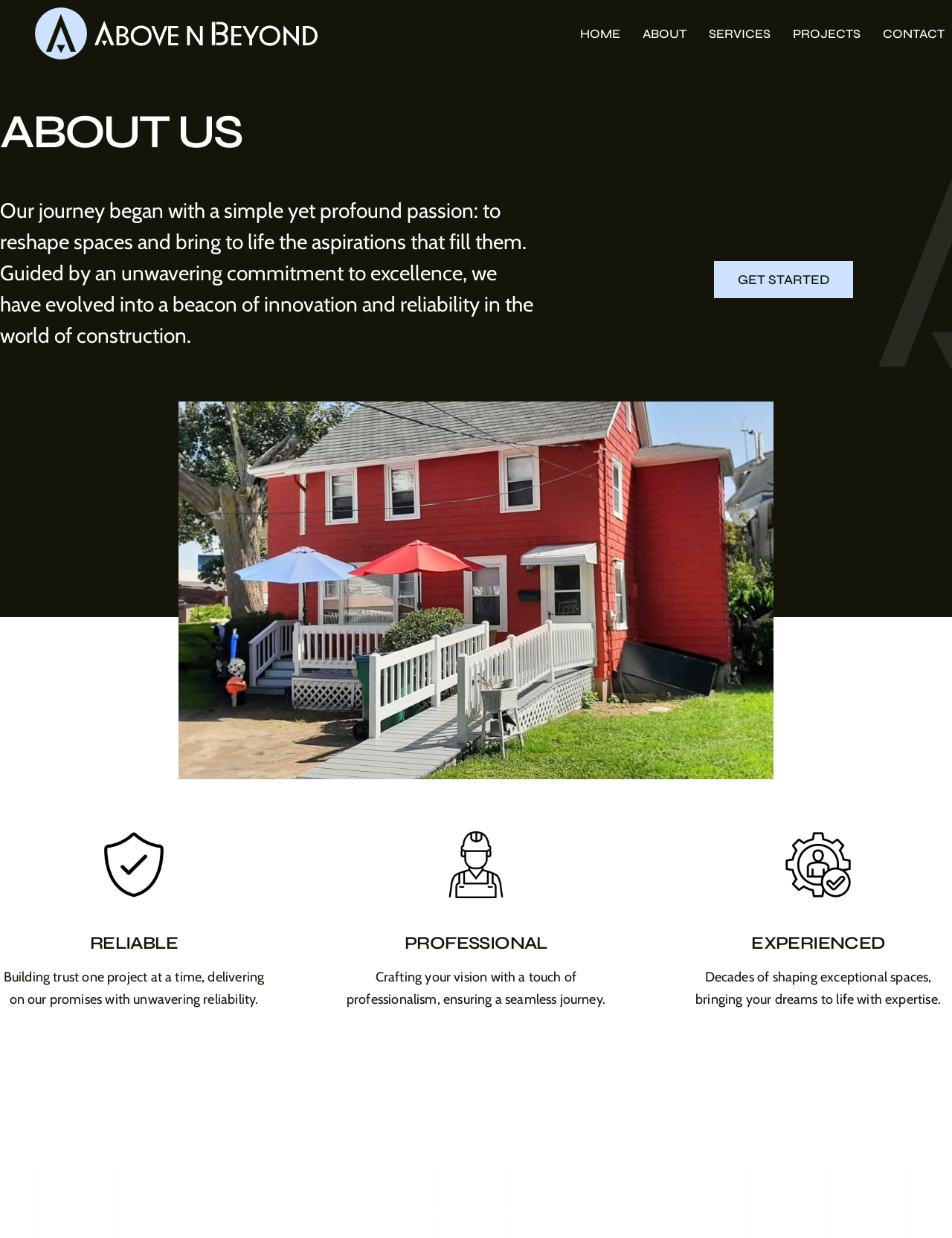Please mark the bounding box coordinates of the area that should be clicked to carry out the instruction: "click HOME".

[0.609, 0.021, 0.651, 0.033]